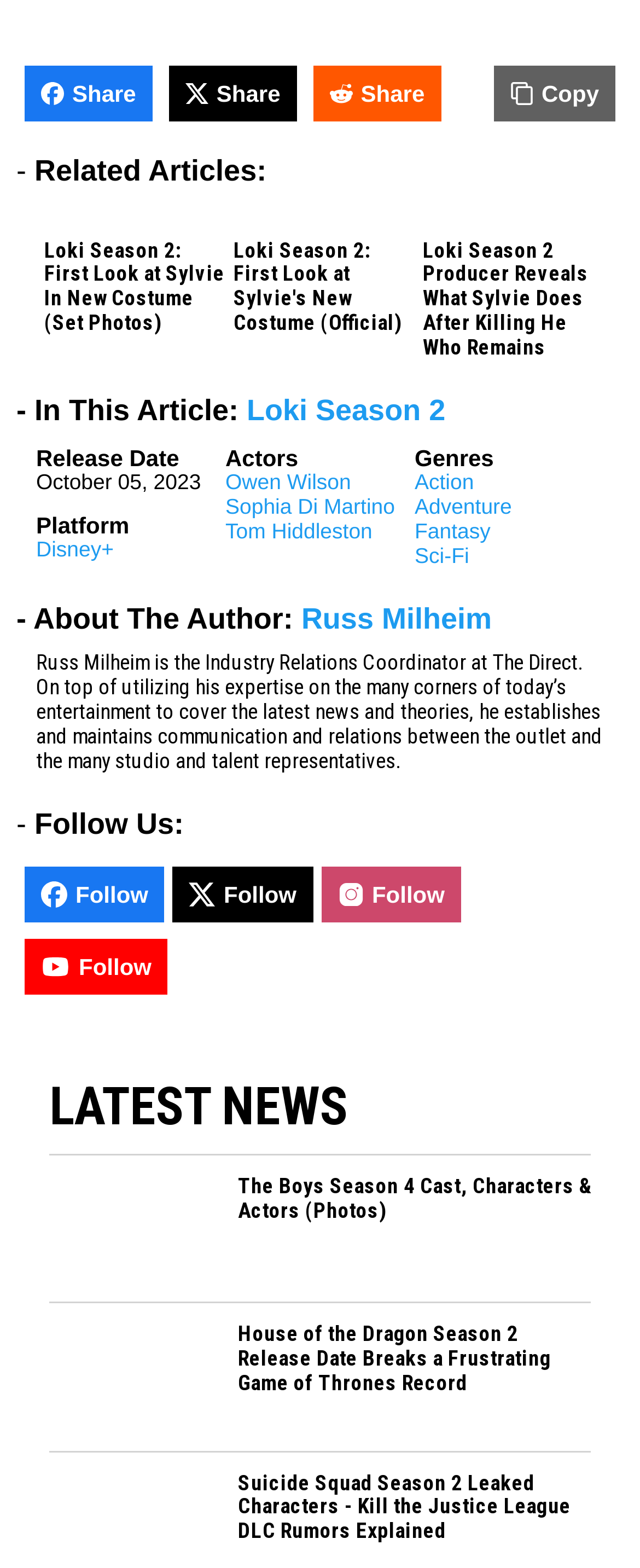What platform will Loki Season 2 be available on?
Using the information from the image, answer the question thoroughly.

I found the platform that Loki Season 2 will be available on by looking at the section that lists the details of the show, where it says 'Platform' and then provides the answer 'Disney+'.